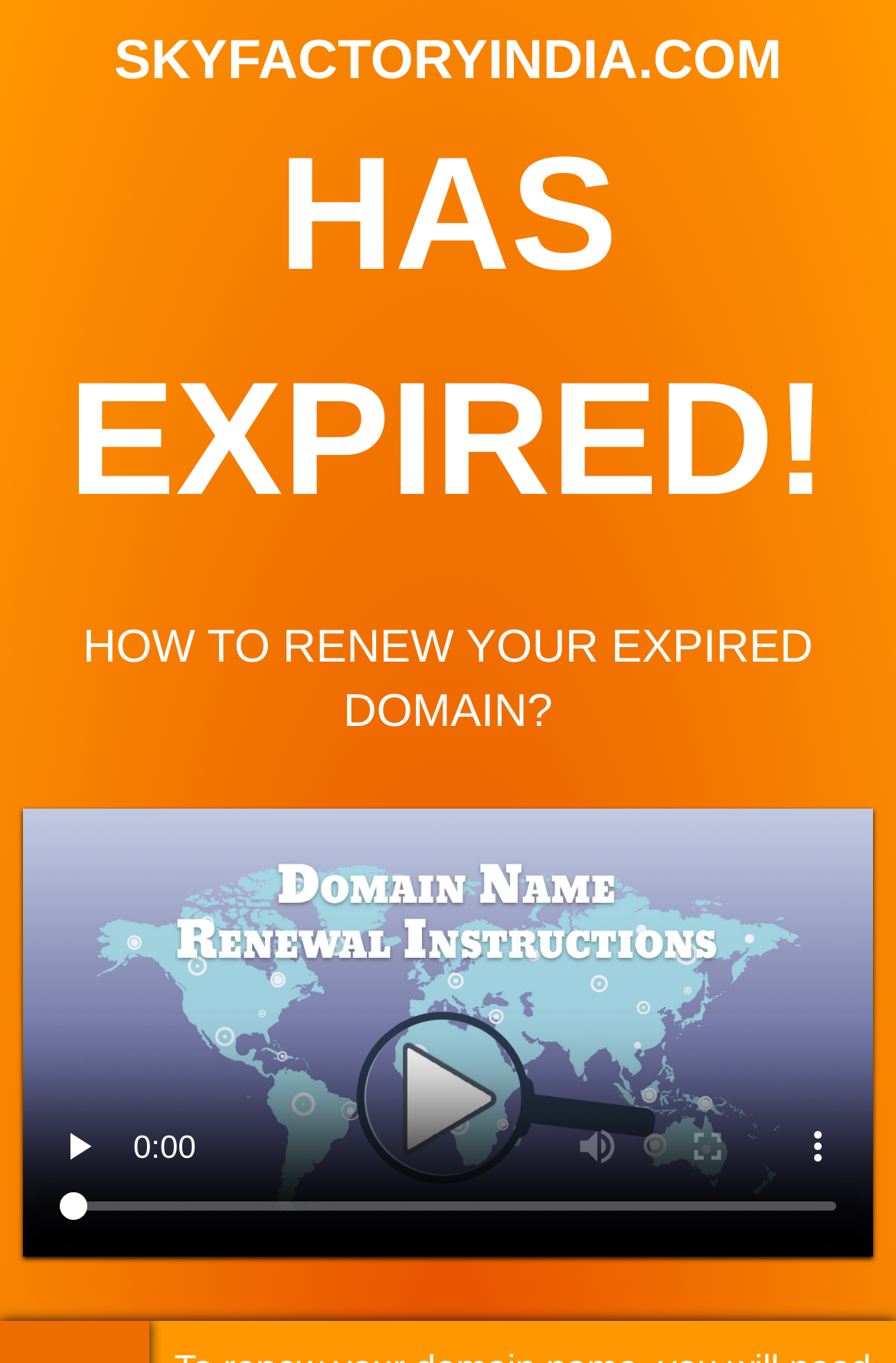What is the first heading on the webpage?
Refer to the screenshot and answer in one word or phrase.

SKYFACTORYINDIA.COM HAS EXPIRED!